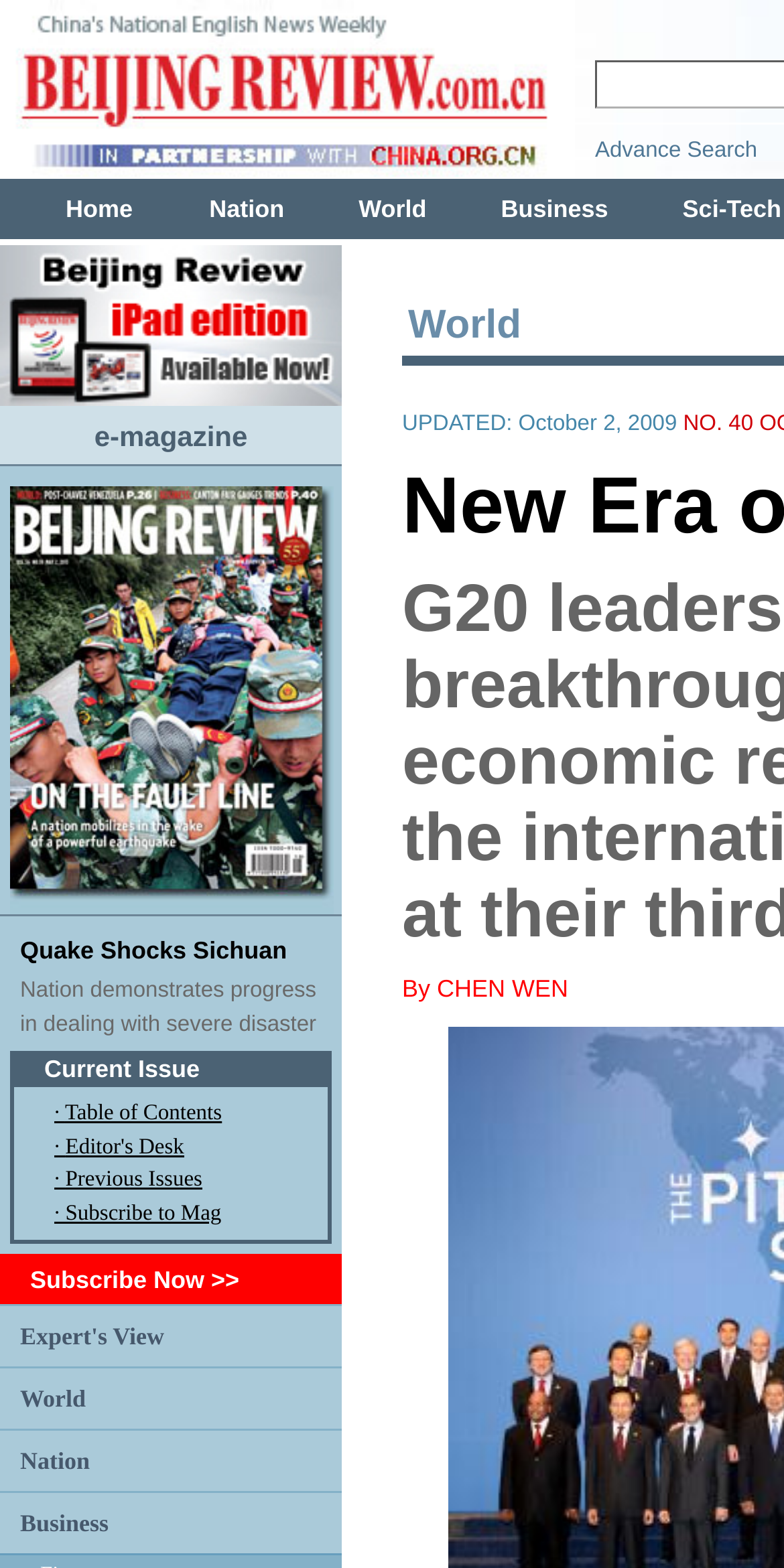Identify the bounding box for the UI element described as: "Expert's View". The coordinates should be four float numbers between 0 and 1, i.e., [left, top, right, bottom].

[0.026, 0.843, 0.209, 0.861]